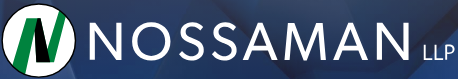Interpret the image and provide an in-depth description.

The image features the logo of Nossaman LLP, a law firm, prominently displayed against a blue background. The logo incorporates a stylized green and black letter "N" within a circular design, accompanied by the firm’s name in sleek, modern white lettering. Positioned in the center, "NOSSAMAN" is presented in a sizable font, with "LLP" underneath in smaller text, indicating the firm's legal status. This branding evokes professionalism and trust, essential qualities for a firm specializing in insurance counseling and recovery, as highlighted in their recent announcement regarding the addition of new partners.